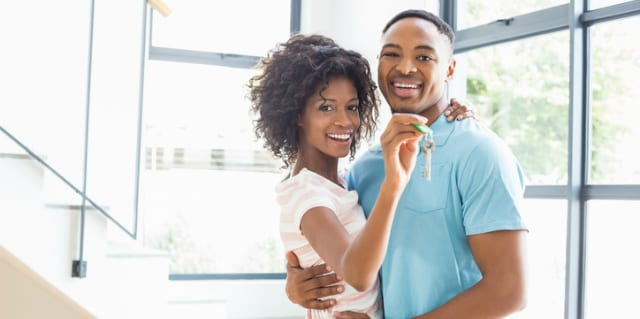What is the significance of the certificate of occupancy?
Please answer the question with a detailed response using the information from the screenshot.

The caption explains that the certificate of occupancy is a crucial document that signifies the home is ready for safe residency, implying that it is a necessary step in the process of moving into a new home.